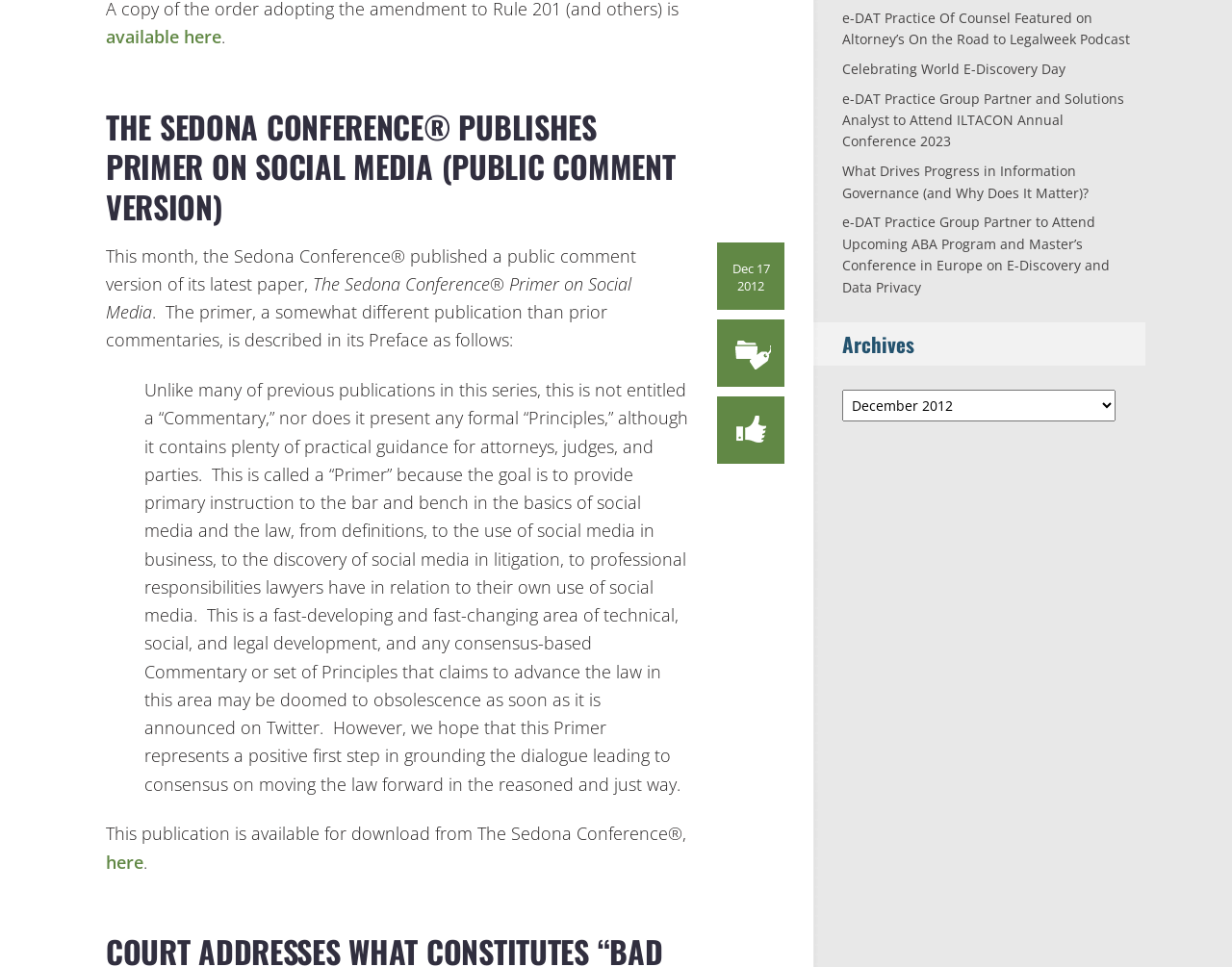Provide the bounding box coordinates of the HTML element described by the text: "available here".

[0.086, 0.026, 0.18, 0.05]